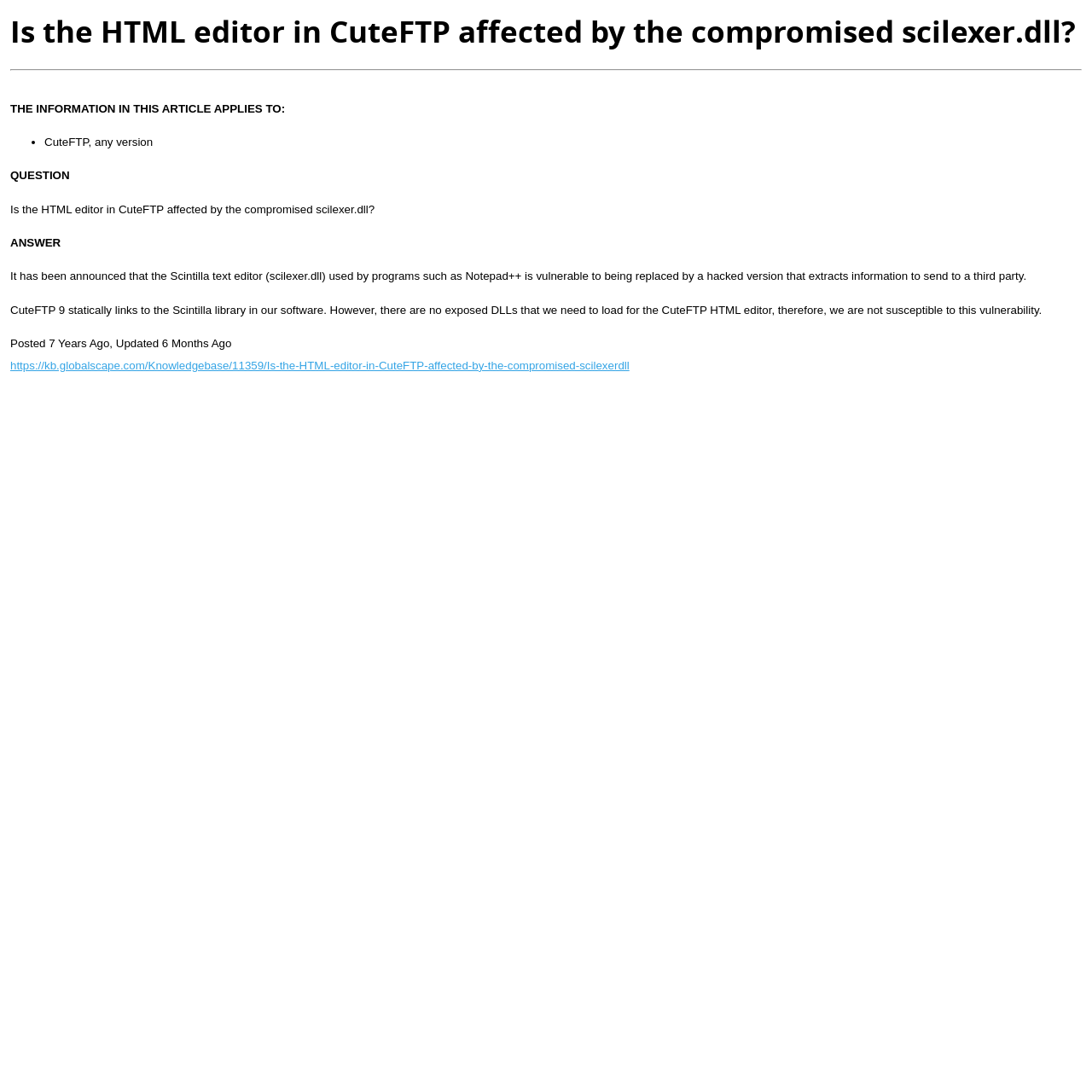Explain in detail what is displayed on the webpage.

The webpage appears to be a knowledge base article or a FAQ page. At the top, there is a heading that reads "Is the HTML editor in CuteFTP affected by the compromised scilexer.dll?" which is followed by a horizontal separator line. 

Below the separator line, there is an article section that takes up most of the page. Within this section, there is a subheading "THE INFORMATION IN THIS ARTICLE APPLIES TO:" followed by a bullet point list, specifically a single item "CuteFTP, any version". 

Further down, there are two sections labeled "QUESTION" and "ANSWER". The "QUESTION" section repeats the same text as the heading at the top, while the "ANSWER" section provides a detailed response. The response explains that a vulnerability was found in the Scintilla text editor, but CuteFTP is not susceptible to this vulnerability because it statically links to the Scintilla library and does not load any exposed DLLs.

At the bottom of the page, there are two lines of text indicating when the article was posted and last updated, with the posted date being 7 years ago and the updated date being 6 months ago. There is also a link to the knowledge base article, which is likely the same page.